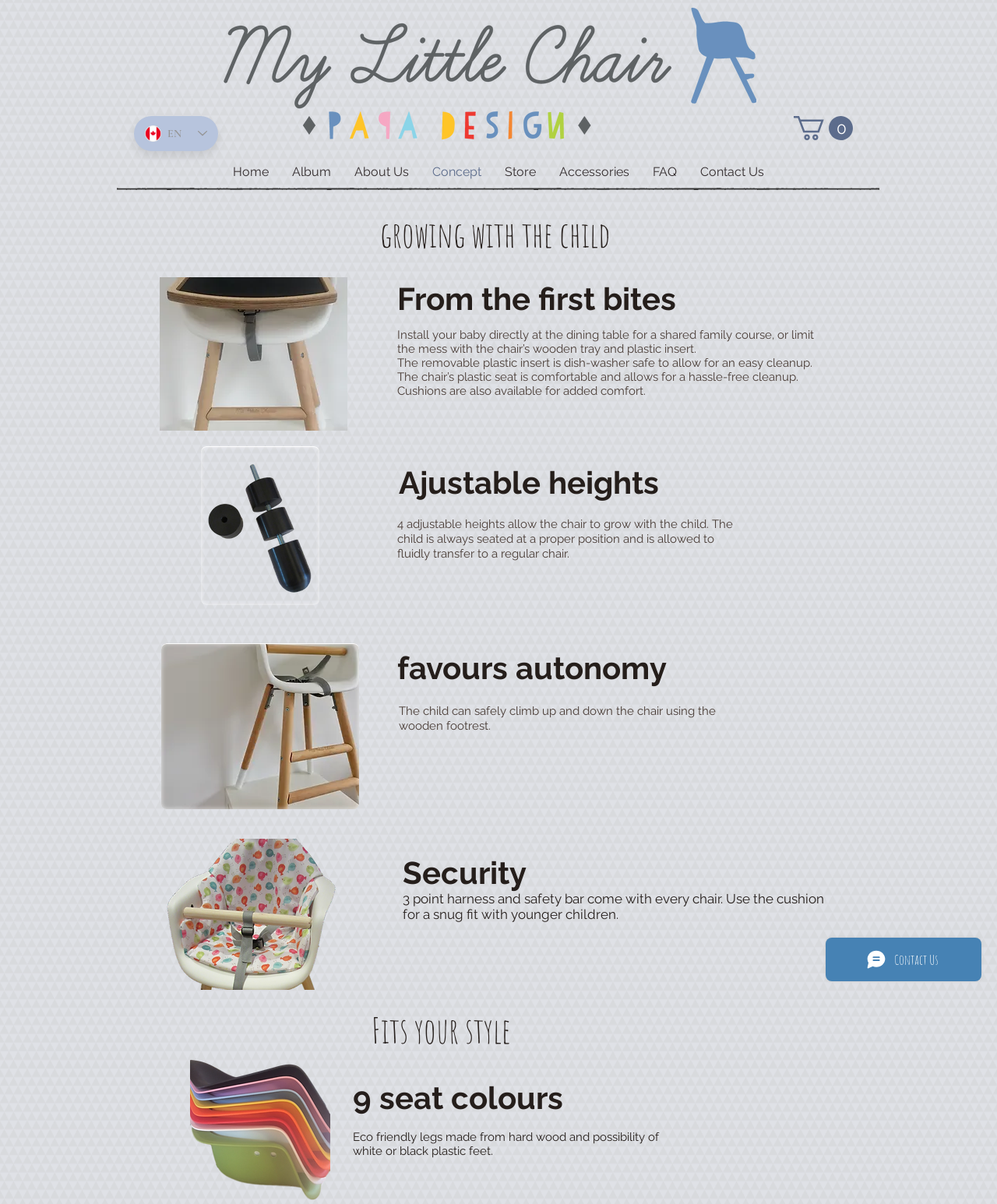Provide a one-word or brief phrase answer to the question:
What is the purpose of the removable plastic insert?

For easy cleanup